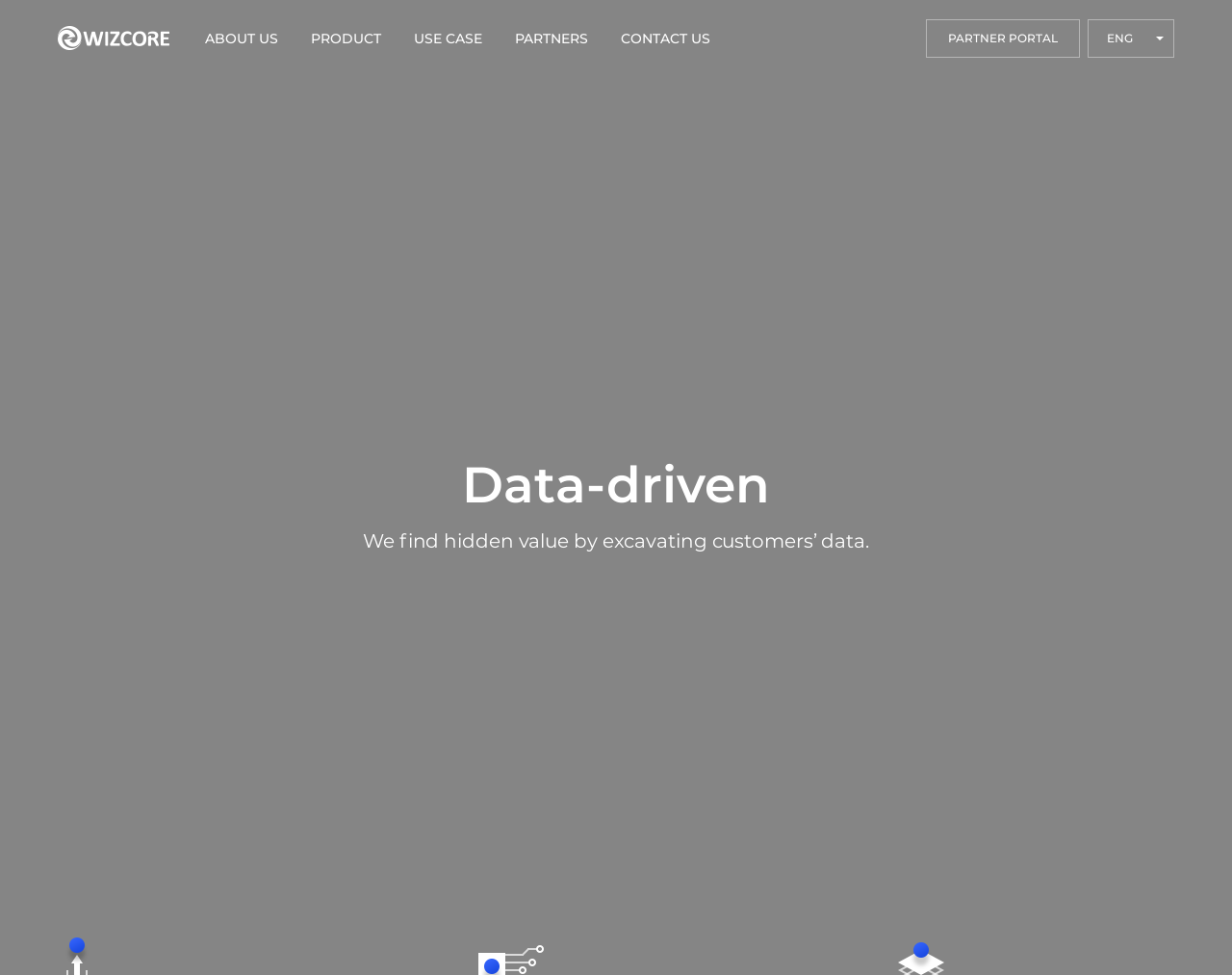Please specify the bounding box coordinates in the format (top-left x, top-left y, bottom-right x, bottom-right y), with all values as floating point numbers between 0 and 1. Identify the bounding box of the UI element described by: parent_node: ABOUT US

[0.031, 0.0, 0.153, 0.079]